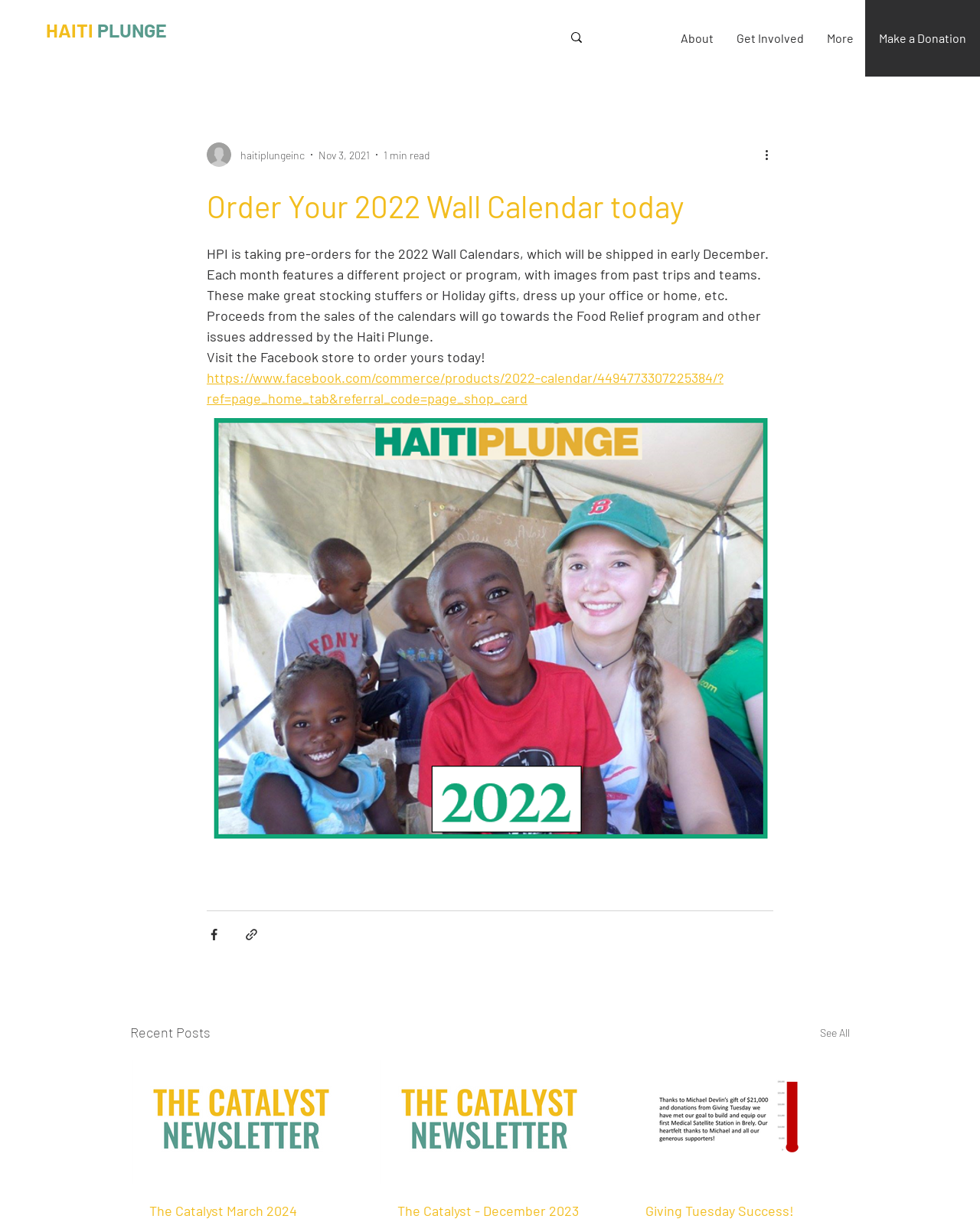Using the provided element description: "Alicia Newman", identify the bounding box coordinates. The coordinates should be four floats between 0 and 1 in the order [left, top, right, bottom].

None